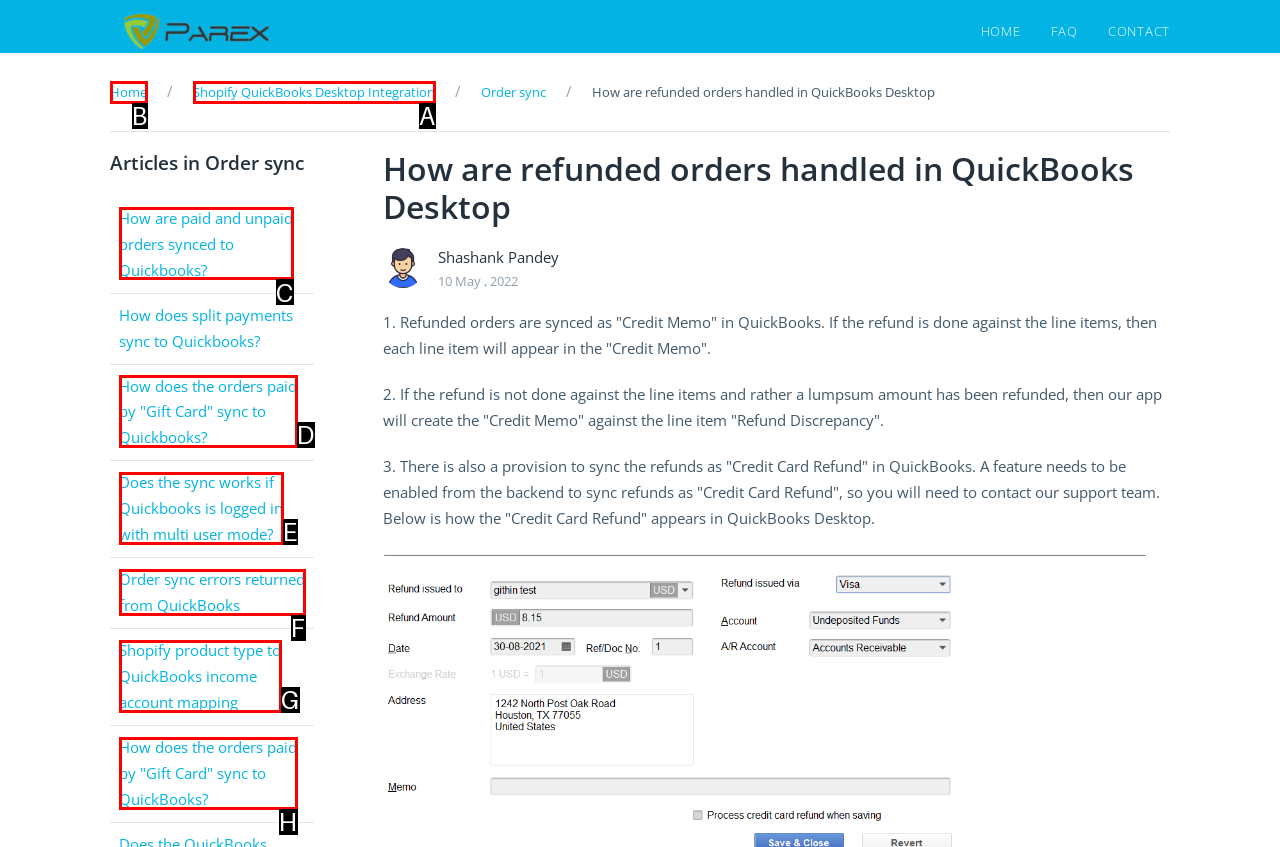Tell me which one HTML element I should click to complete this task: go to home page Answer with the option's letter from the given choices directly.

B